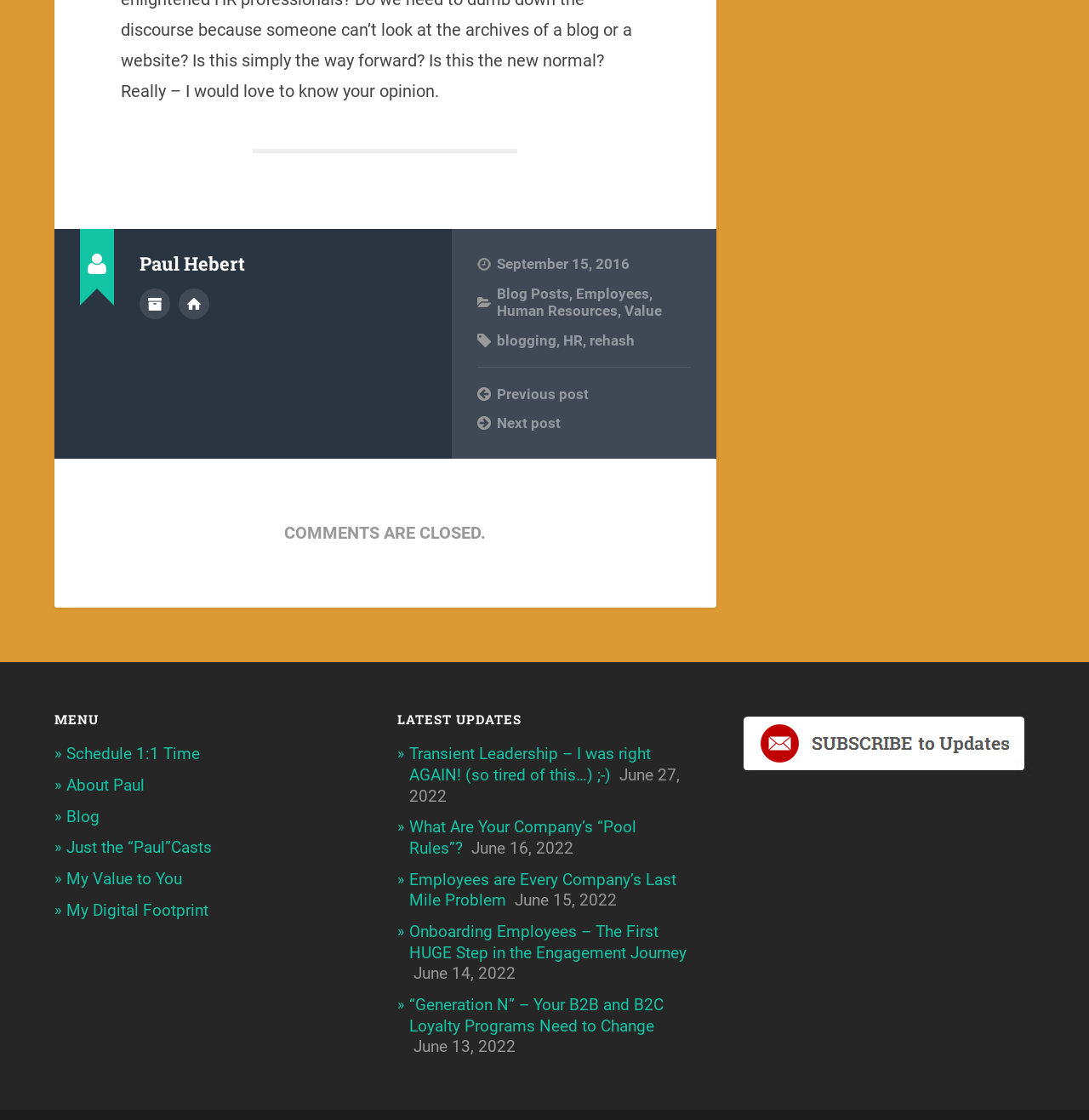Pinpoint the bounding box coordinates for the area that should be clicked to perform the following instruction: "Read previous post".

[0.438, 0.343, 0.634, 0.36]